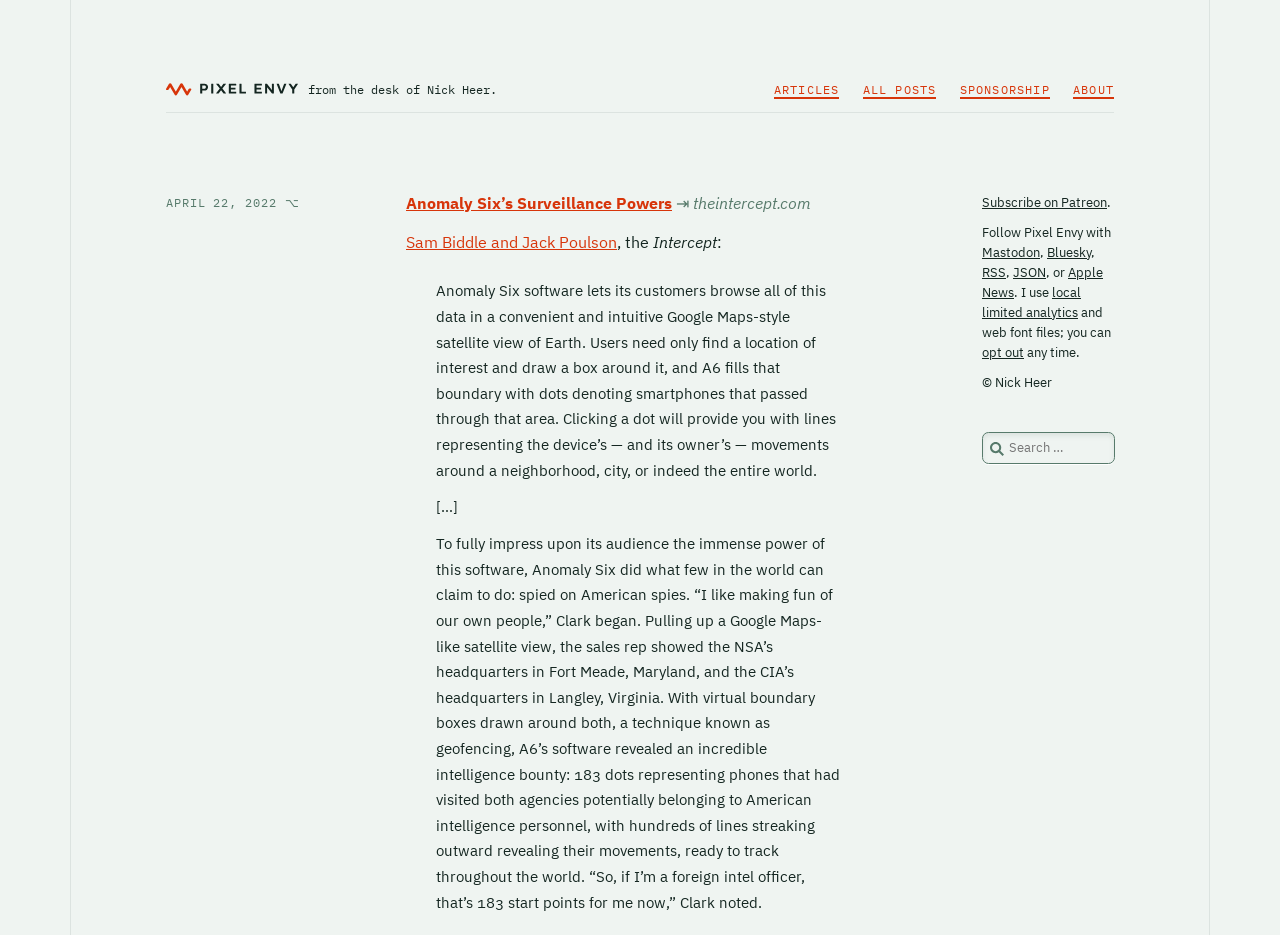Identify the bounding box coordinates for the region to click in order to carry out this instruction: "Click the 'Anomaly Six’s Surveillance Powers' link". Provide the coordinates using four float numbers between 0 and 1, formatted as [left, top, right, bottom].

[0.317, 0.206, 0.525, 0.228]